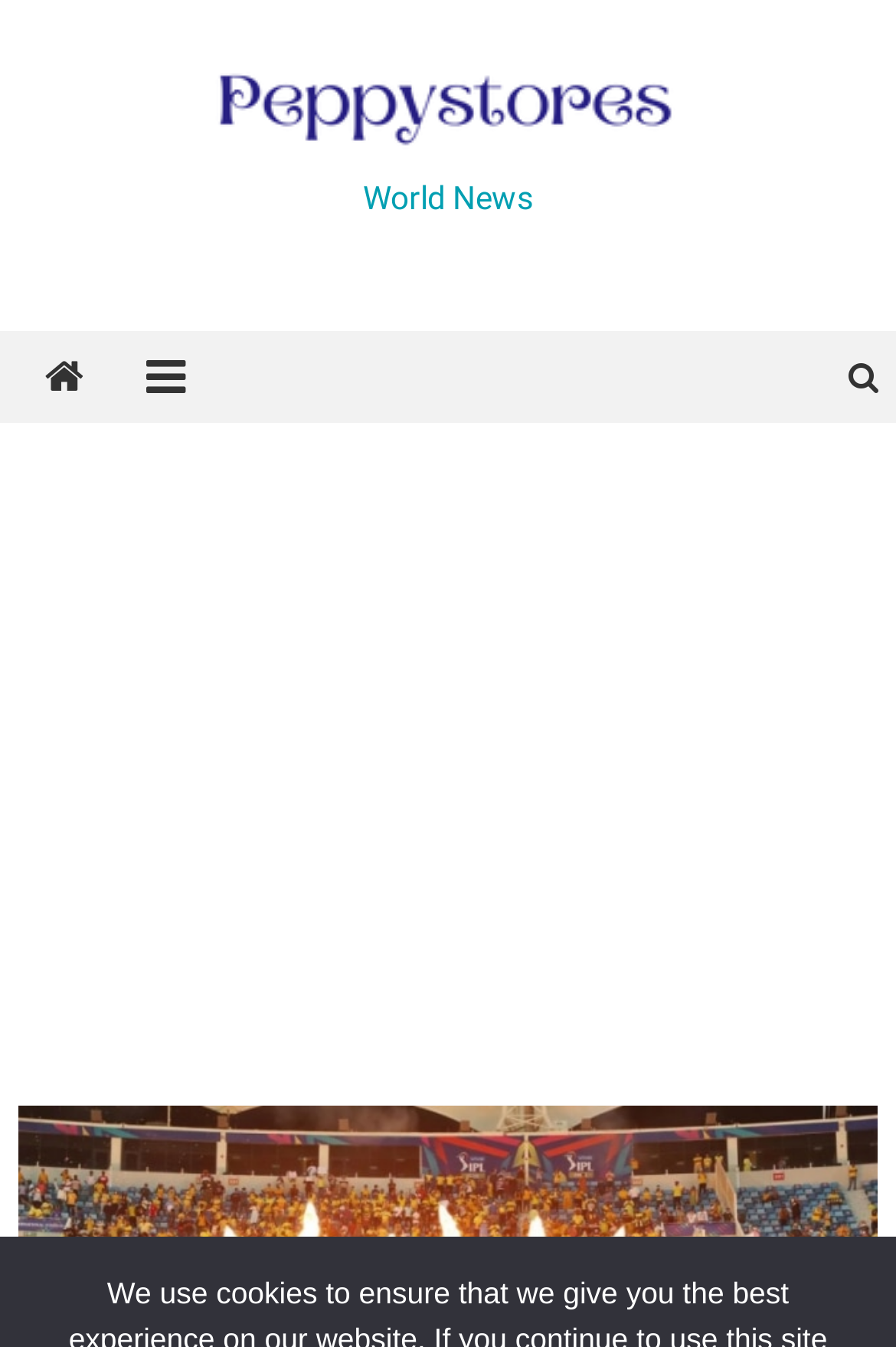Identify and generate the primary title of the webpage.

IPL 2022: T20 Cricket Mania Returns Home Bigger, Marking The Start Of A New Era